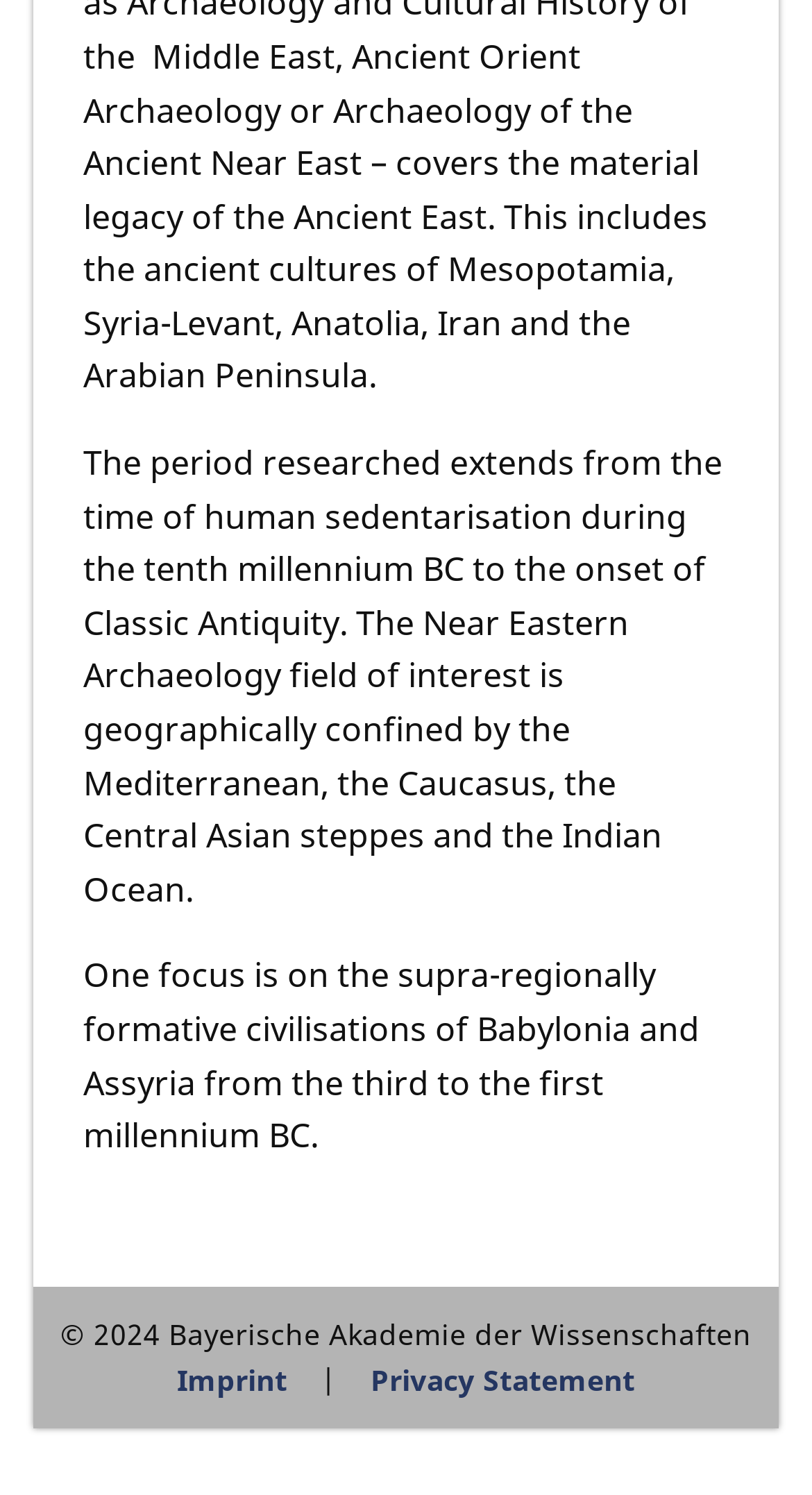Find the bounding box of the UI element described as follows: "Imprint".

[0.218, 0.91, 0.354, 0.936]